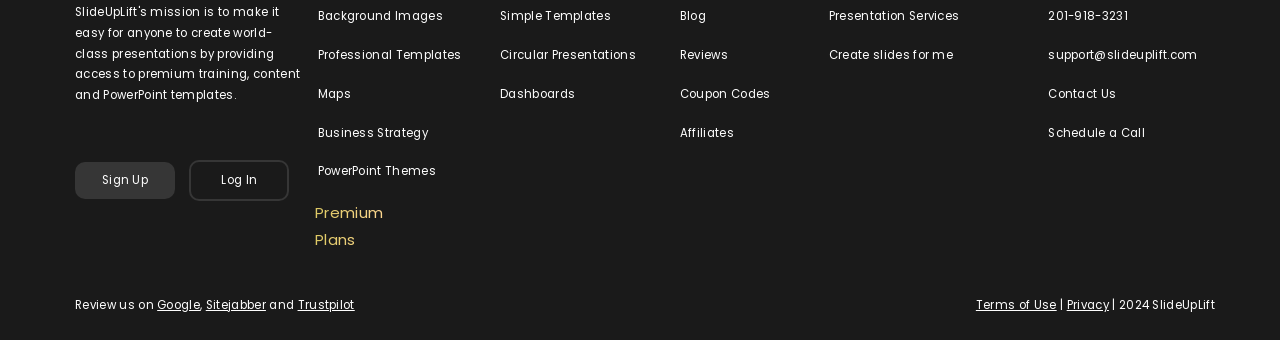Respond to the question below with a single word or phrase:
What is the purpose of the 'Sign Up' button?

To create an account